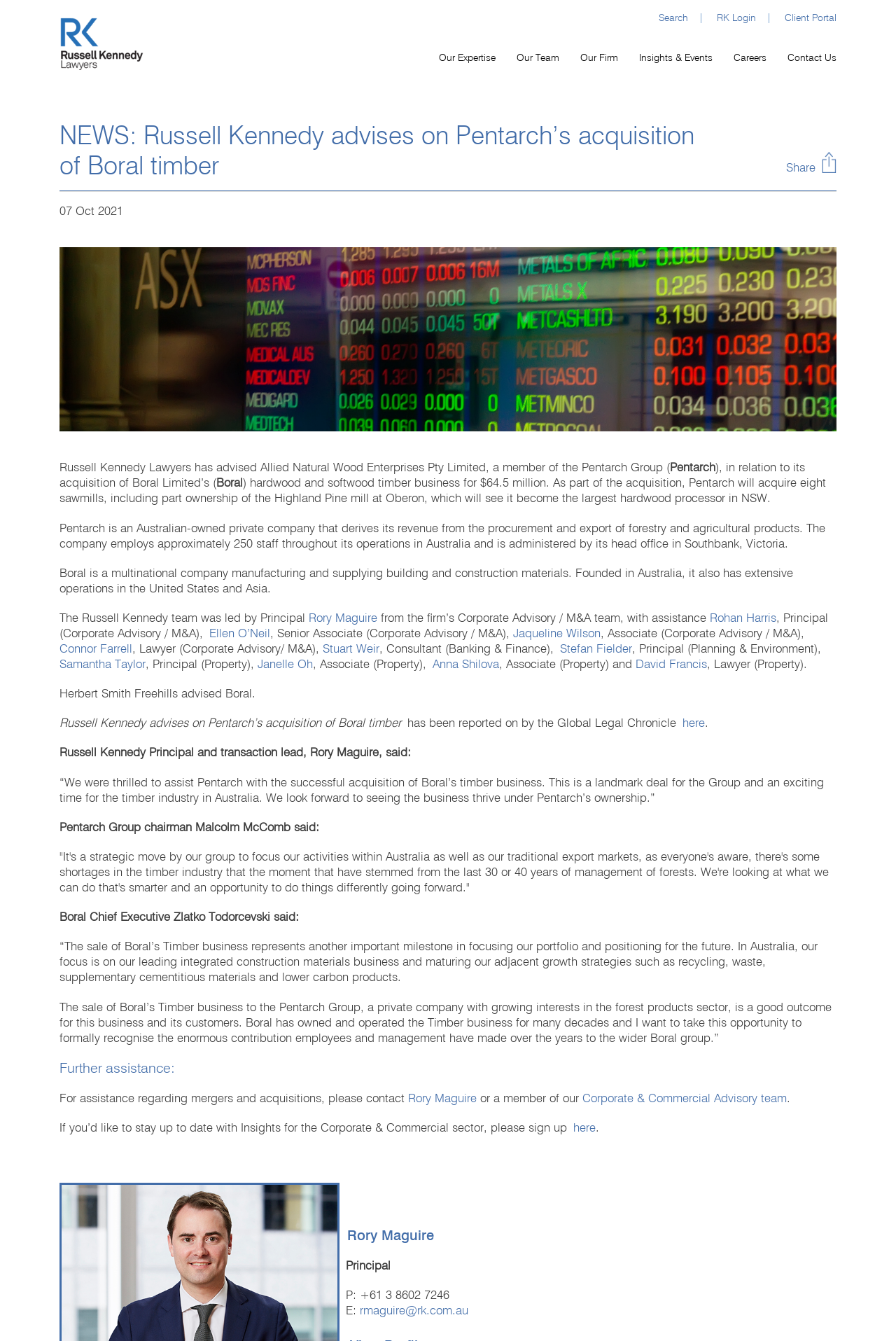Please determine the bounding box coordinates of the clickable area required to carry out the following instruction: "View the 'Aged Care' sector". The coordinates must be four float numbers between 0 and 1, represented as [left, top, right, bottom].

[0.066, 0.119, 0.125, 0.133]